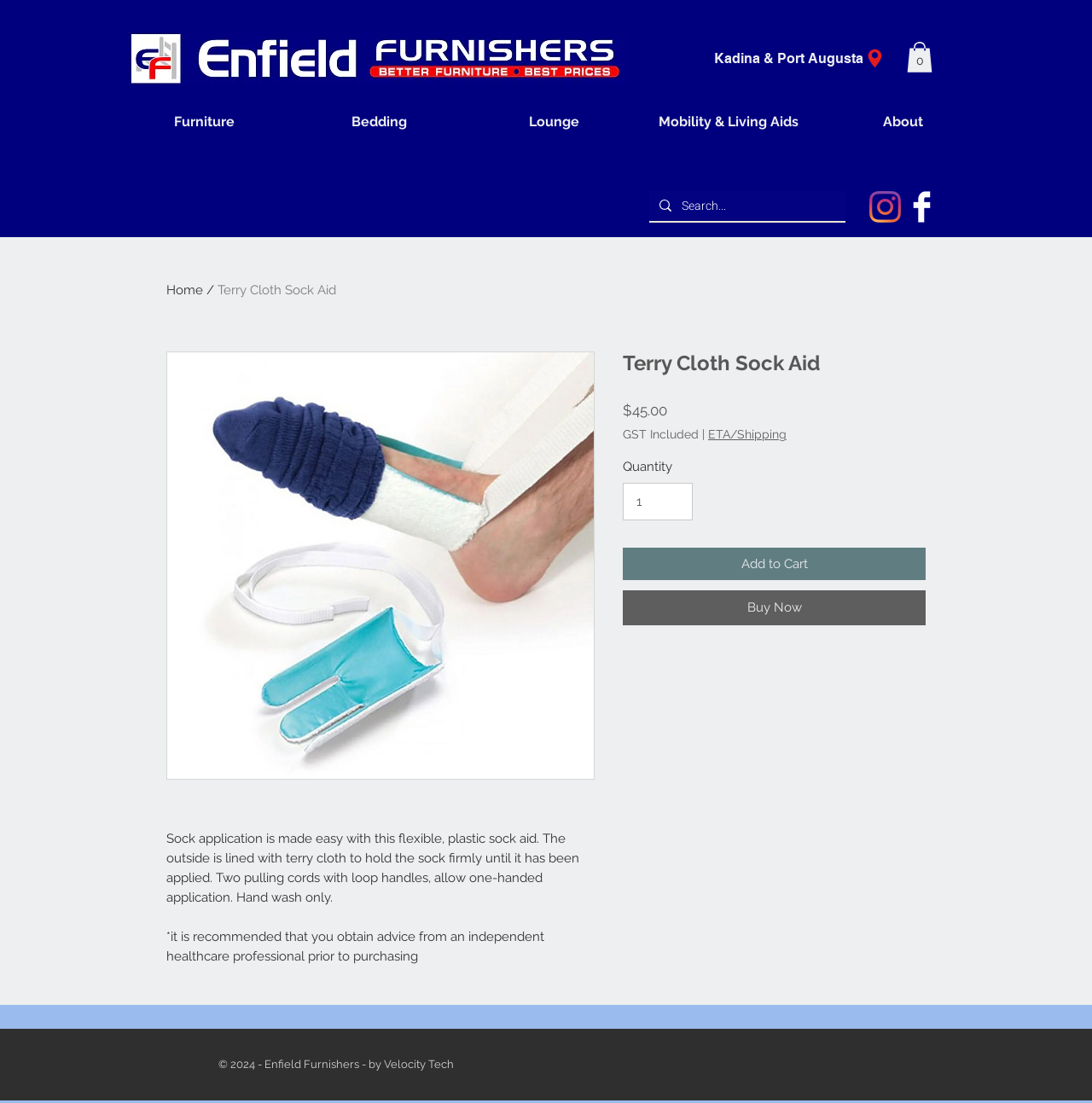Articulate a detailed summary of the webpage's content and design.

This webpage is about a product called the Terry Cloth Sock Aid, which is a flexible, plastic sock aid that makes it easy to put on socks. The page has a logo of Enfield Furniture at the top left corner, and a navigation menu below it with options like Furniture, Bedding, Lounge, and Mobility & Living Aids. 

On the top right corner, there is a cart icon with a button that says "Cart with 0 items" and a search bar with a magnifying glass icon. Below the navigation menu, there is a social media bar with links to Instagram and Facebook.

The main content of the page is about the Terry Cloth Sock Aid product, which has an image of the product on the left side and a description on the right side. The description explains the features of the product, including its flexibility, the terry cloth lining, and the two pulling cords with loop handles that allow for one-handed application. 

Below the product description, there is a section with the product name, price, and other details like GST inclusion and shipping information. There are also buttons to add the product to the cart or to buy it now. 

At the very bottom of the page, there is a copyright notice that says "© 2024 - Enfield Furnishers - by Velocity Tech".